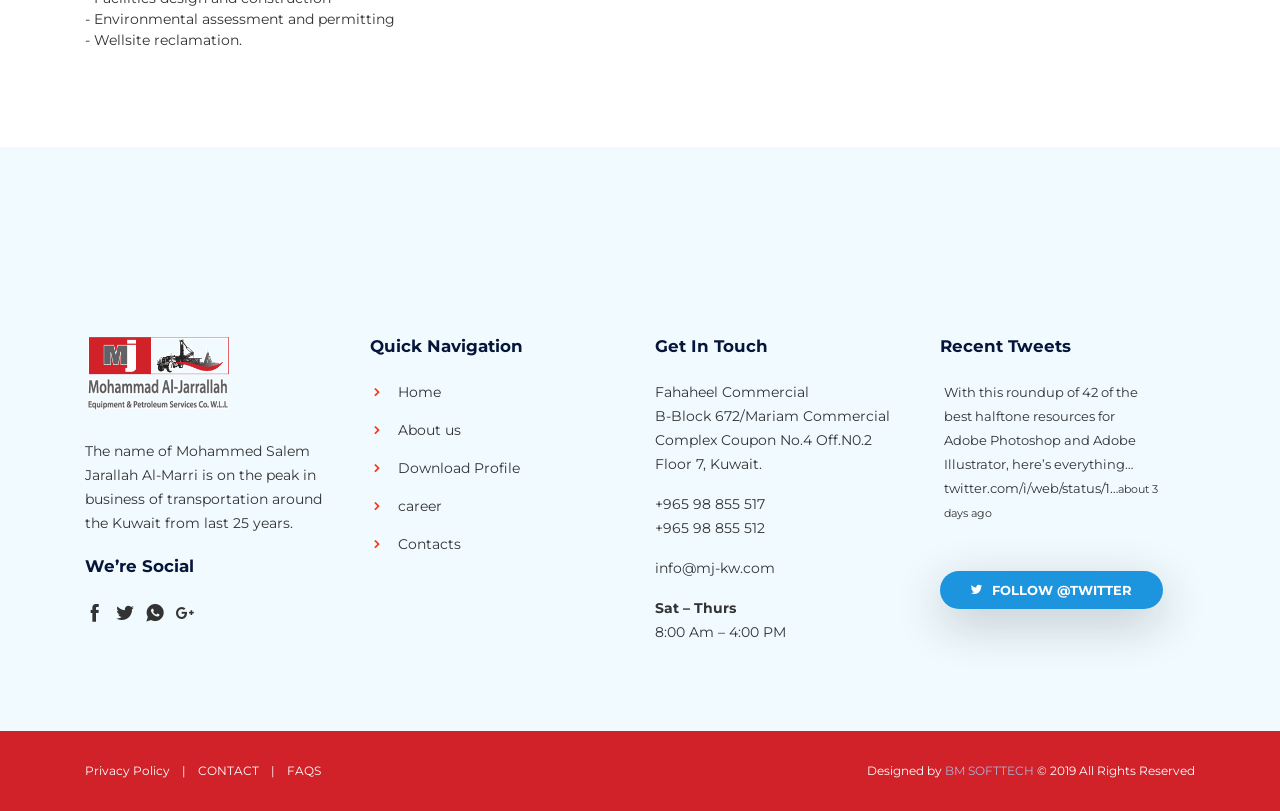Determine the bounding box coordinates of the target area to click to execute the following instruction: "Follow on Twitter."

[0.734, 0.704, 0.908, 0.751]